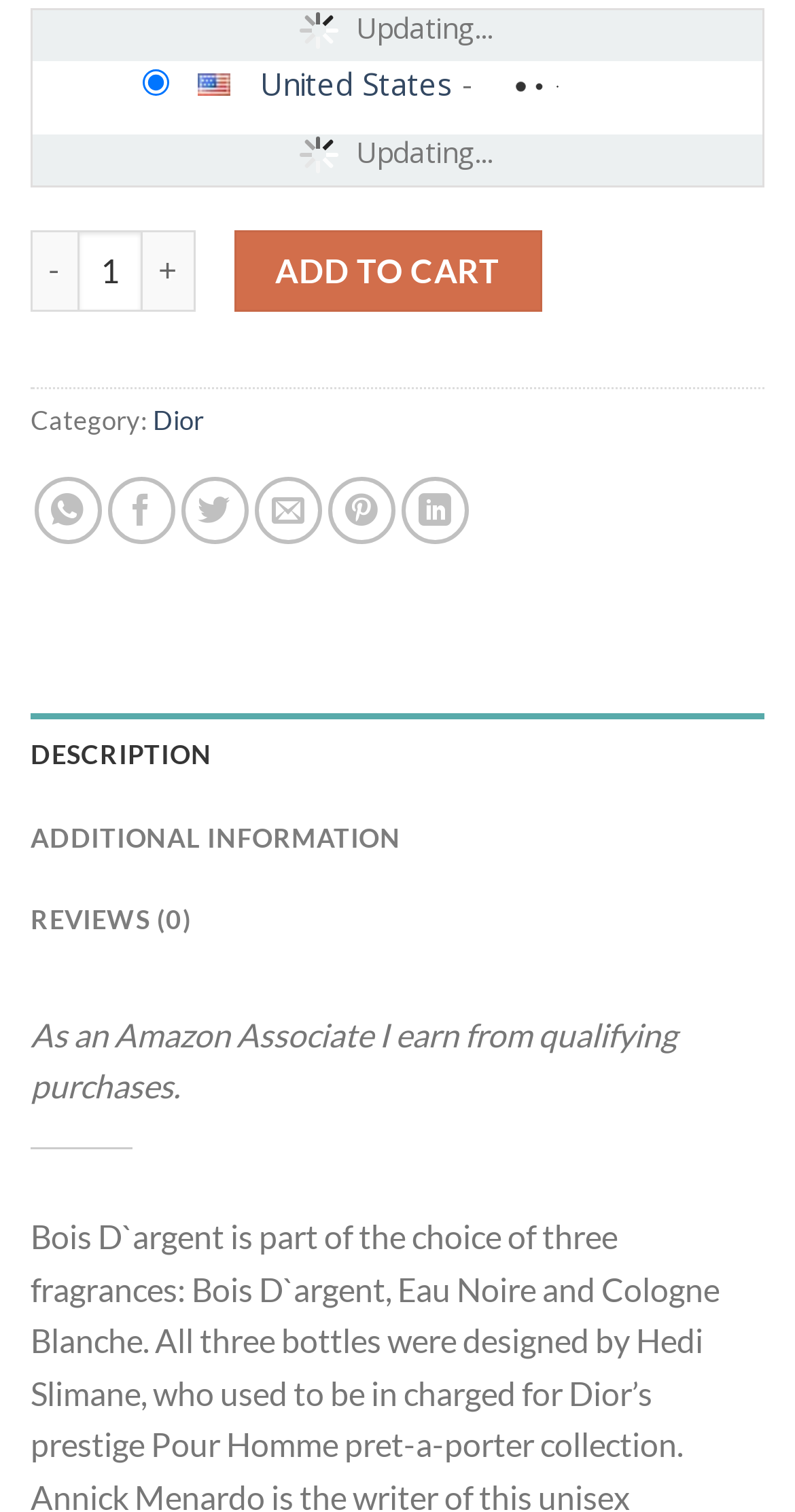Respond to the question below with a single word or phrase:
What is the current product quantity?

1